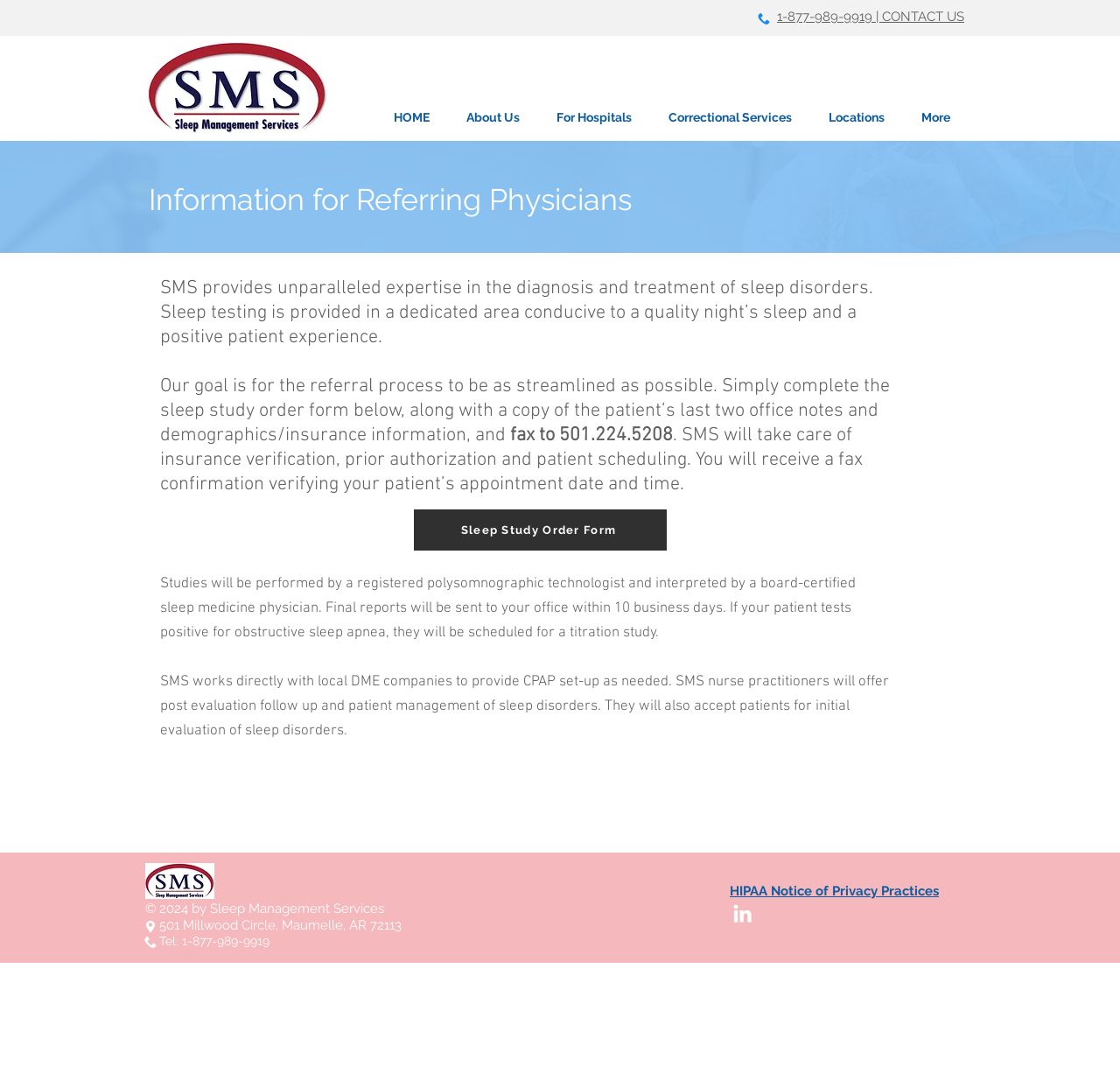Please determine the bounding box coordinates of the element's region to click in order to carry out the following instruction: "Click the HOME link". The coordinates should be four float numbers between 0 and 1, i.e., [left, top, right, bottom].

[0.335, 0.094, 0.4, 0.124]